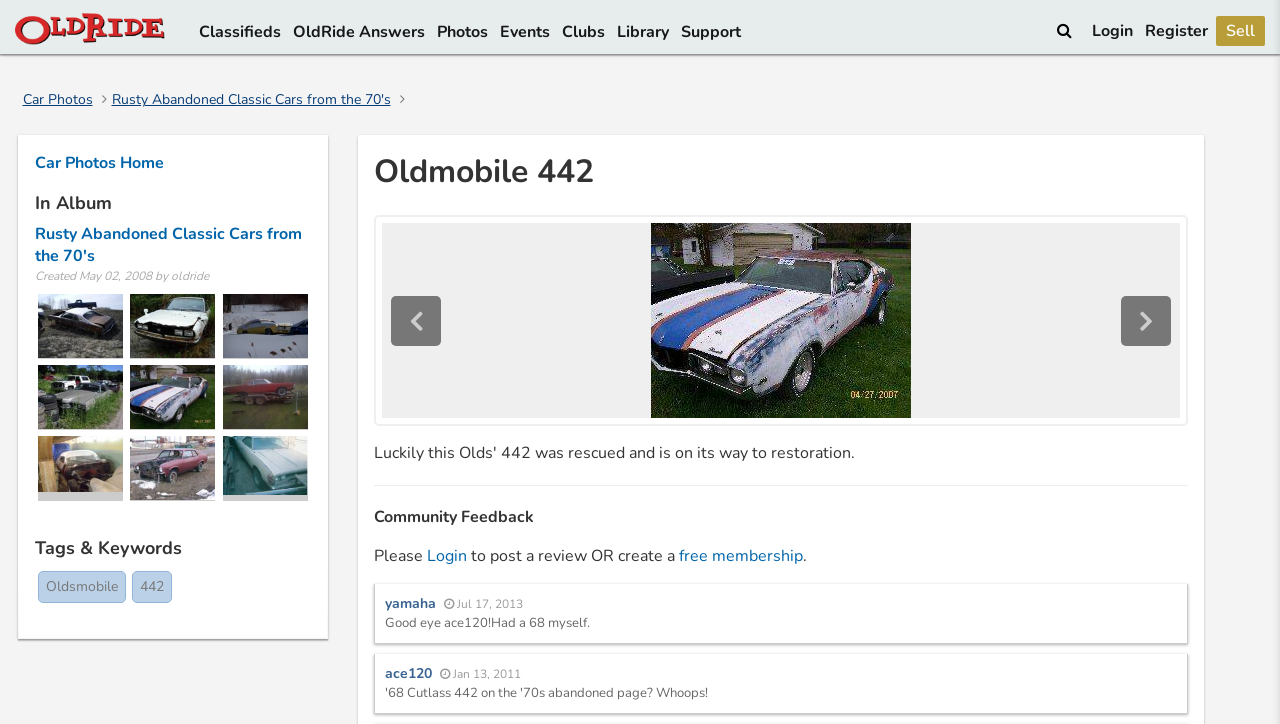Could you determine the bounding box coordinates of the clickable element to complete the instruction: "Click on HOME"? Provide the coordinates as four float numbers between 0 and 1, i.e., [left, top, right, bottom].

None